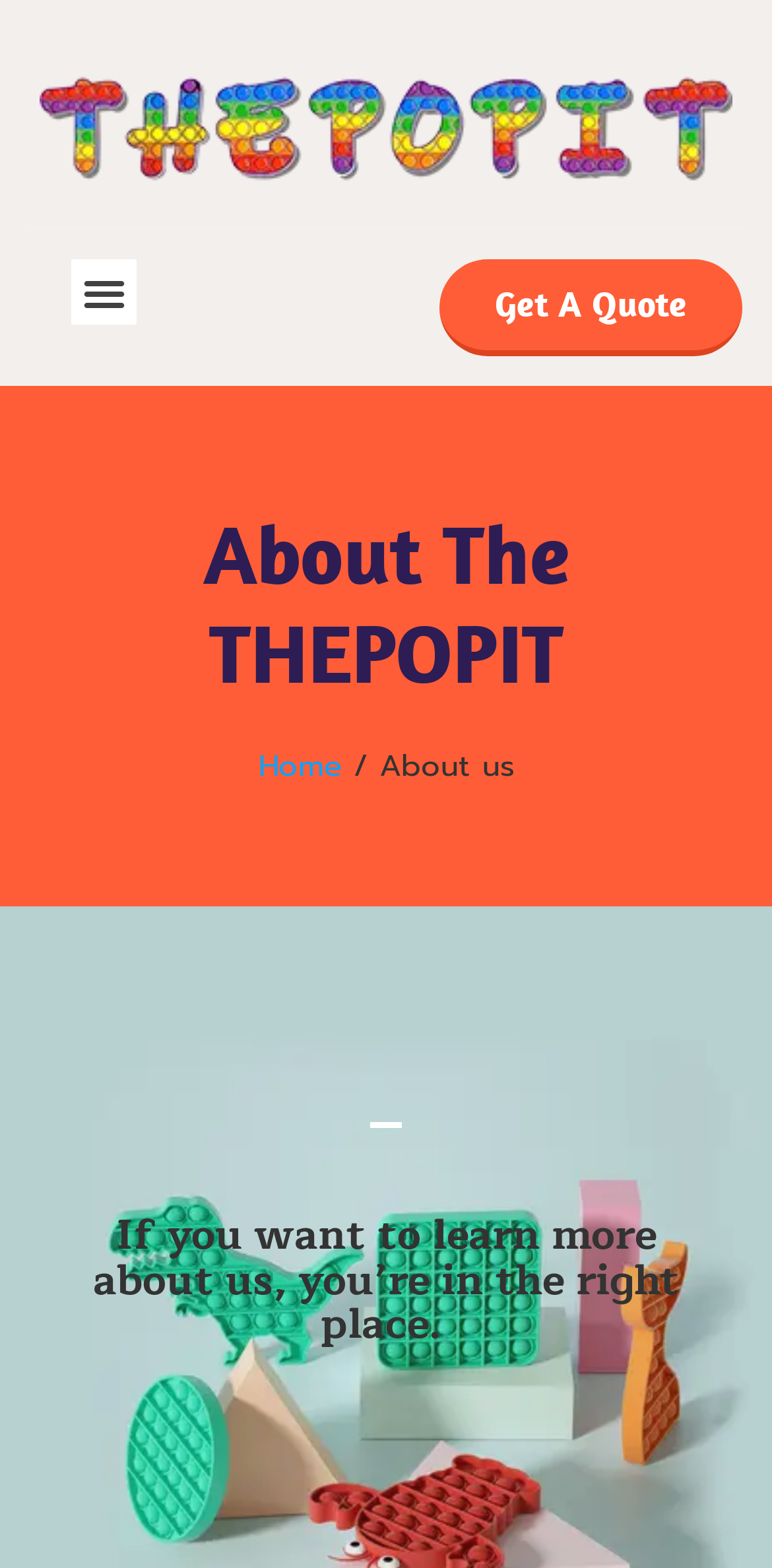What can I learn about on this page?
Answer with a single word or phrase by referring to the visual content.

About the company